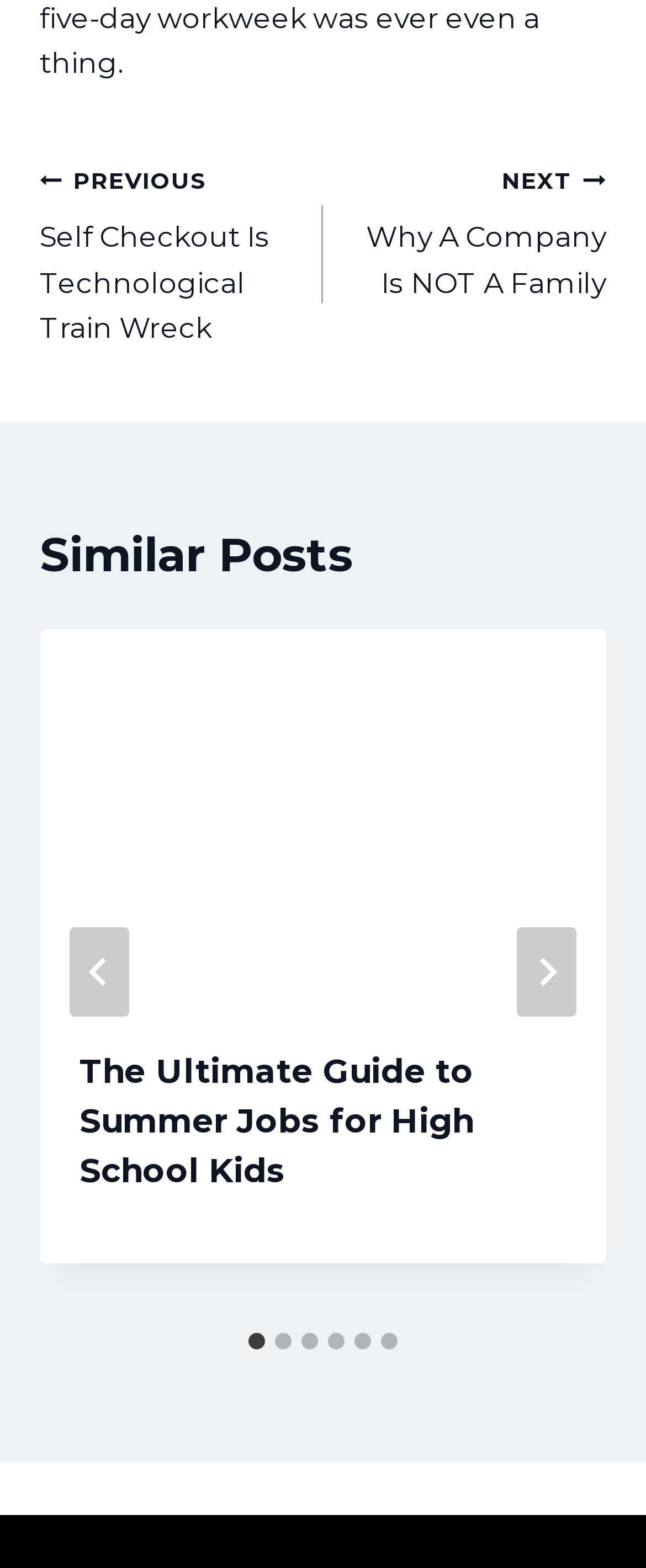How many navigation links are there?
Answer the question with a detailed and thorough explanation.

I counted the number of links in the 'Post navigation' section, which are 'PREVIOUS Self Checkout Is Technological Train Wreck' and 'NEXT Why A Company Is NOT A Family'. This indicates that there are 2 navigation links.